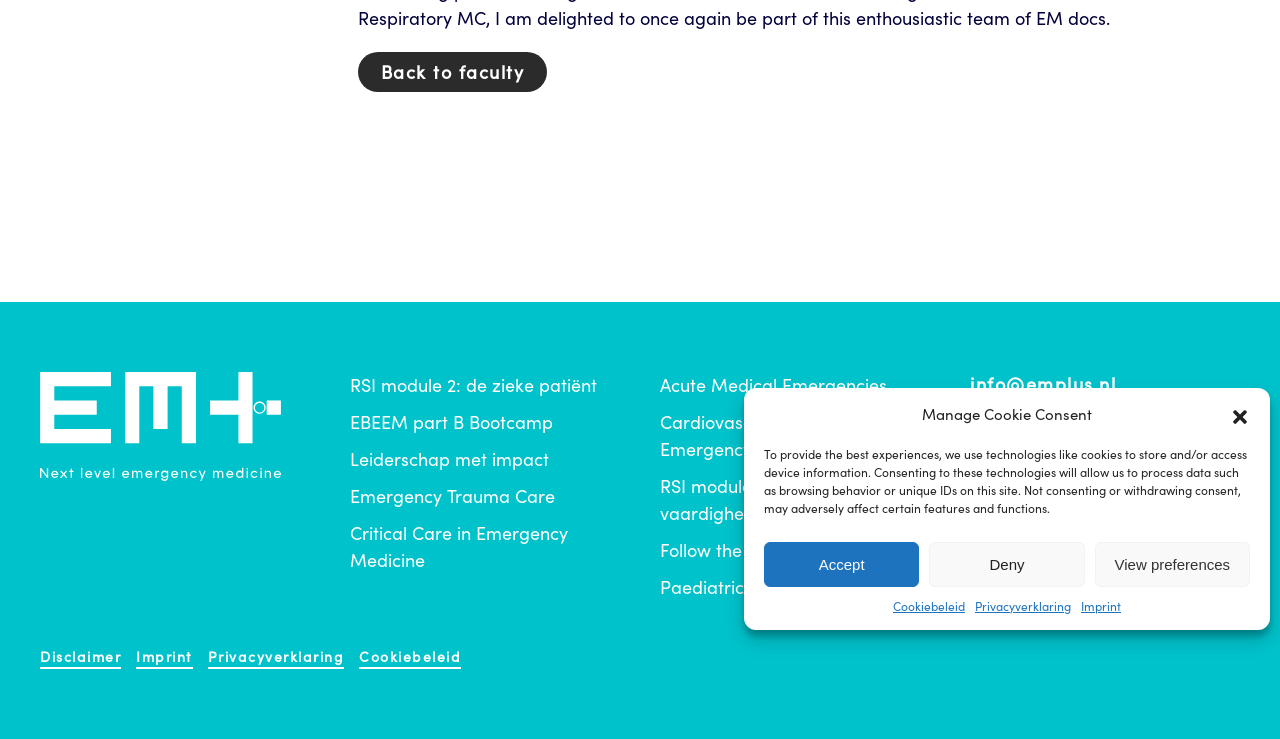Locate the bounding box coordinates for the element described below: "collider.com". The coordinates must be four float values between 0 and 1, formatted as [left, top, right, bottom].

None